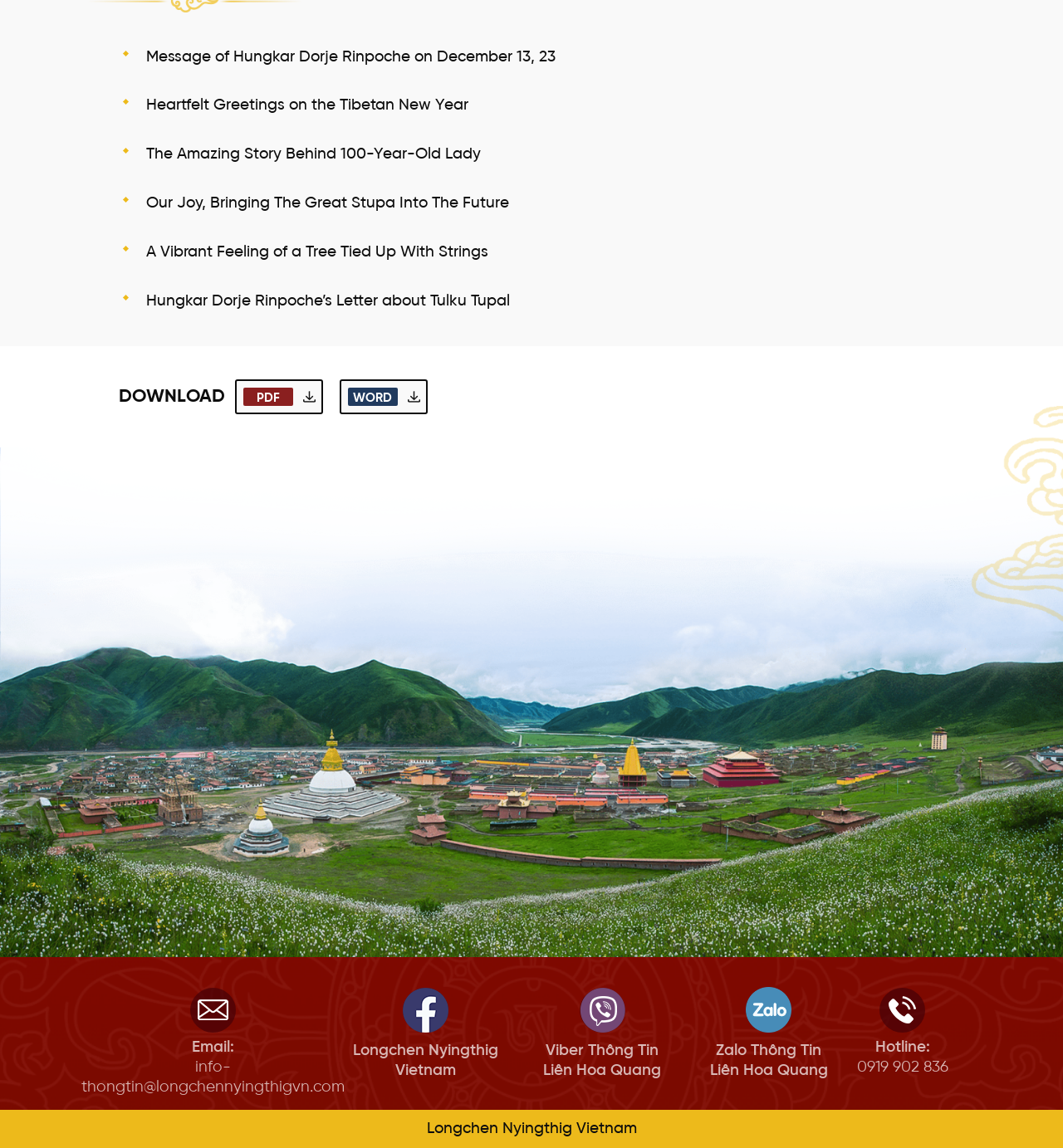Please analyze the image and give a detailed answer to the question:
What is the name of the Buddhist master mentioned on the webpage?

The webpage mentions Hungkar Dorje Rinpoche in several links and text, indicating that he is a prominent Buddhist master associated with Longchen Nyingthig Vietnam.